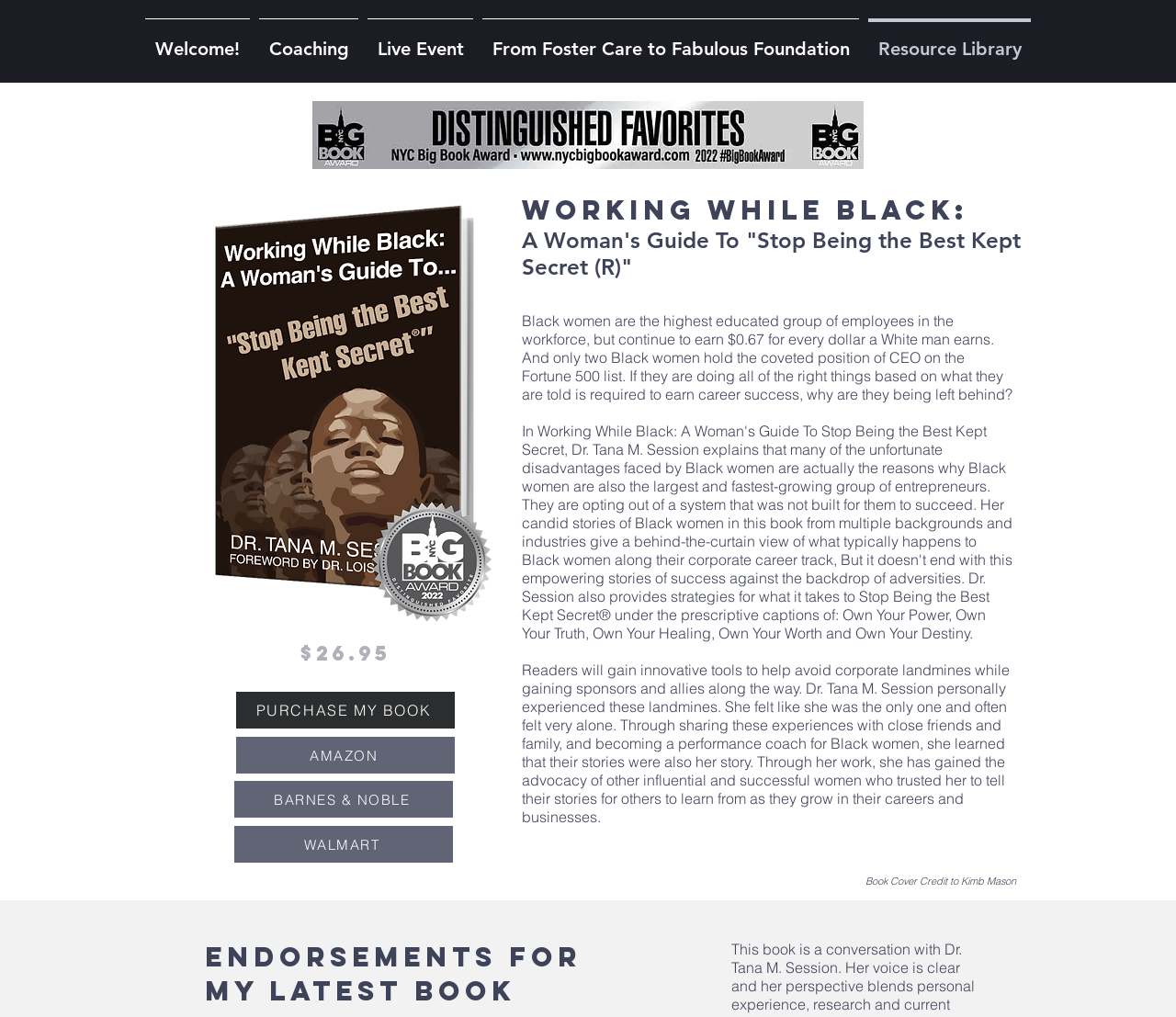Bounding box coordinates are specified in the format (top-left x, top-left y, bottom-right x, bottom-right y). All values are floating point numbers bounded between 0 and 1. Please provide the bounding box coordinate of the region this sentence describes: Live Event

[0.309, 0.018, 0.406, 0.061]